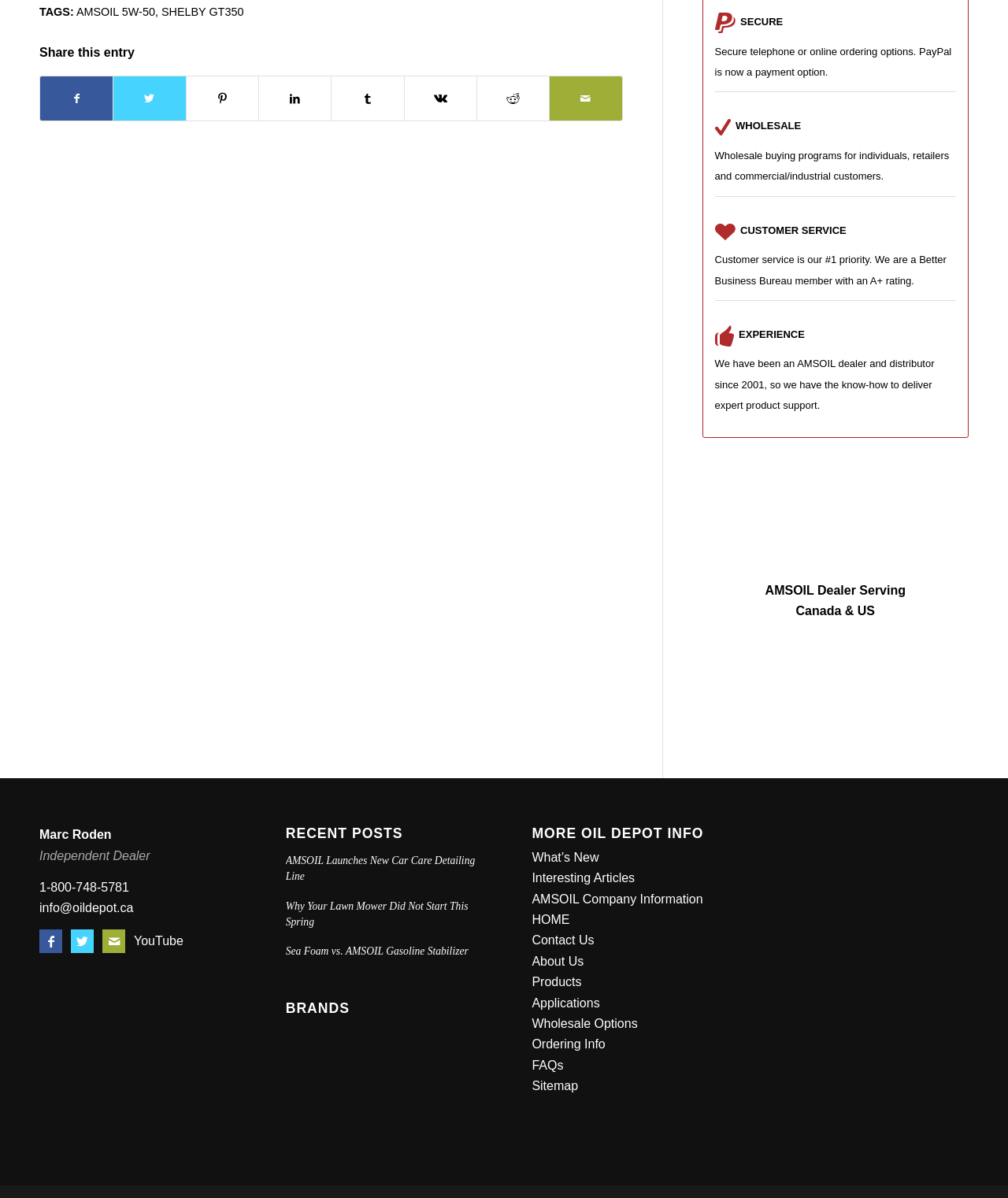Kindly respond to the following question with a single word or a brief phrase: 
What is the rating of the Better Business Bureau mentioned on the webpage?

A+